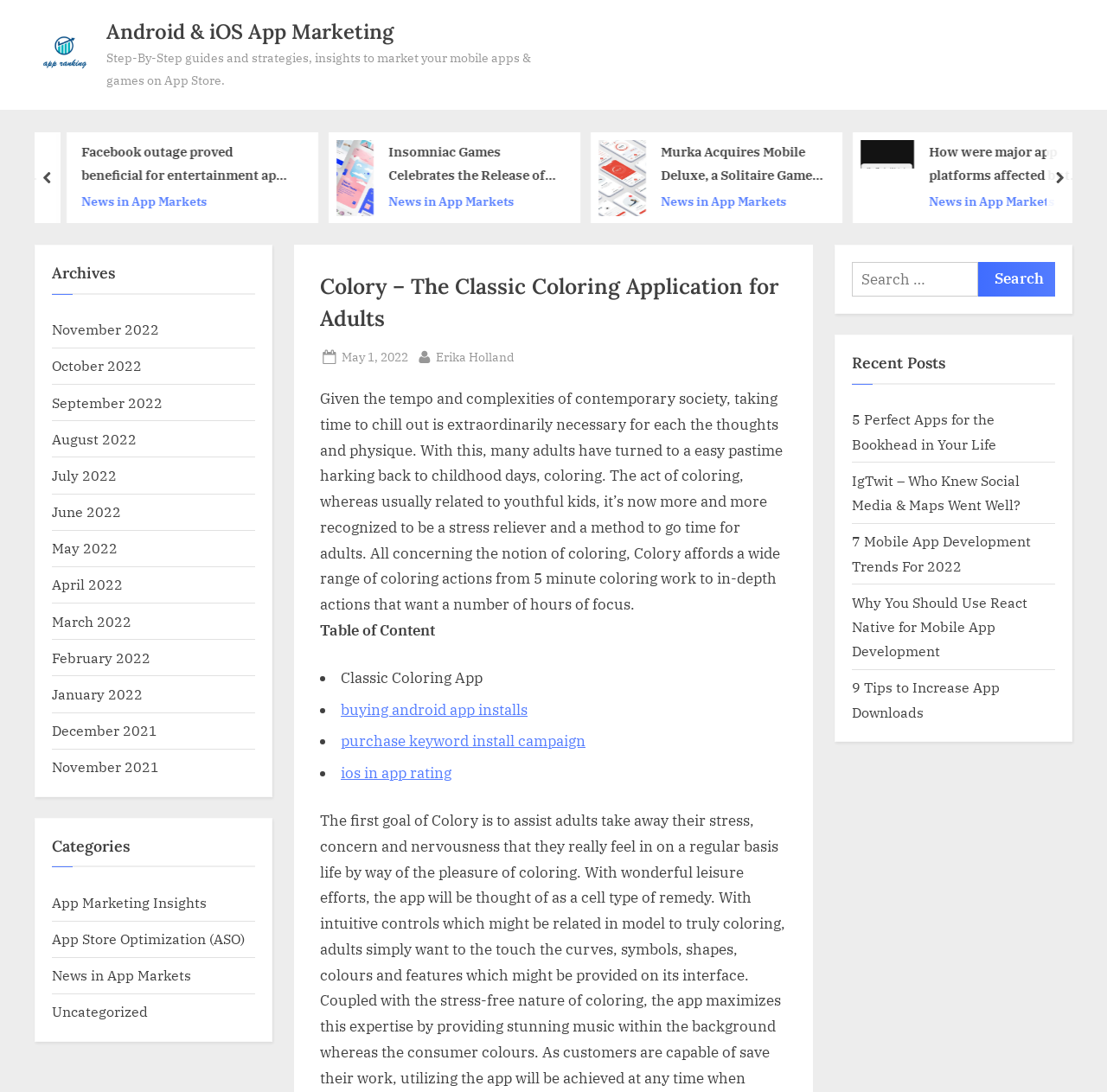Find the bounding box coordinates for the HTML element described in this sentence: "About Us". Provide the coordinates as four float numbers between 0 and 1, in the format [left, top, right, bottom].

None